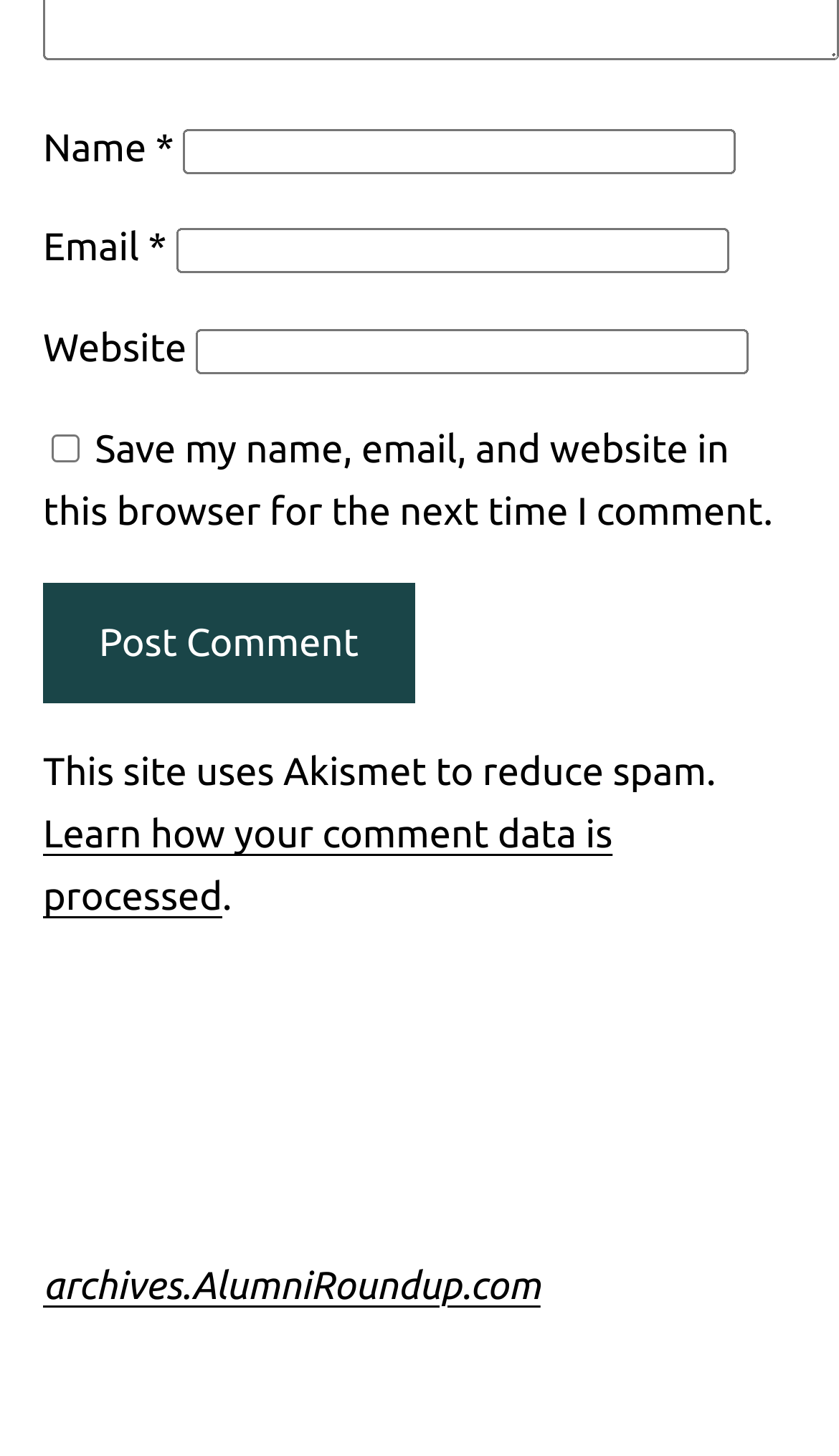Use the information in the screenshot to answer the question comprehensively: What is the button at the bottom of the form?

The button at the bottom of the form is labeled 'Post Comment', which suggests that it is used to submit the comment form.